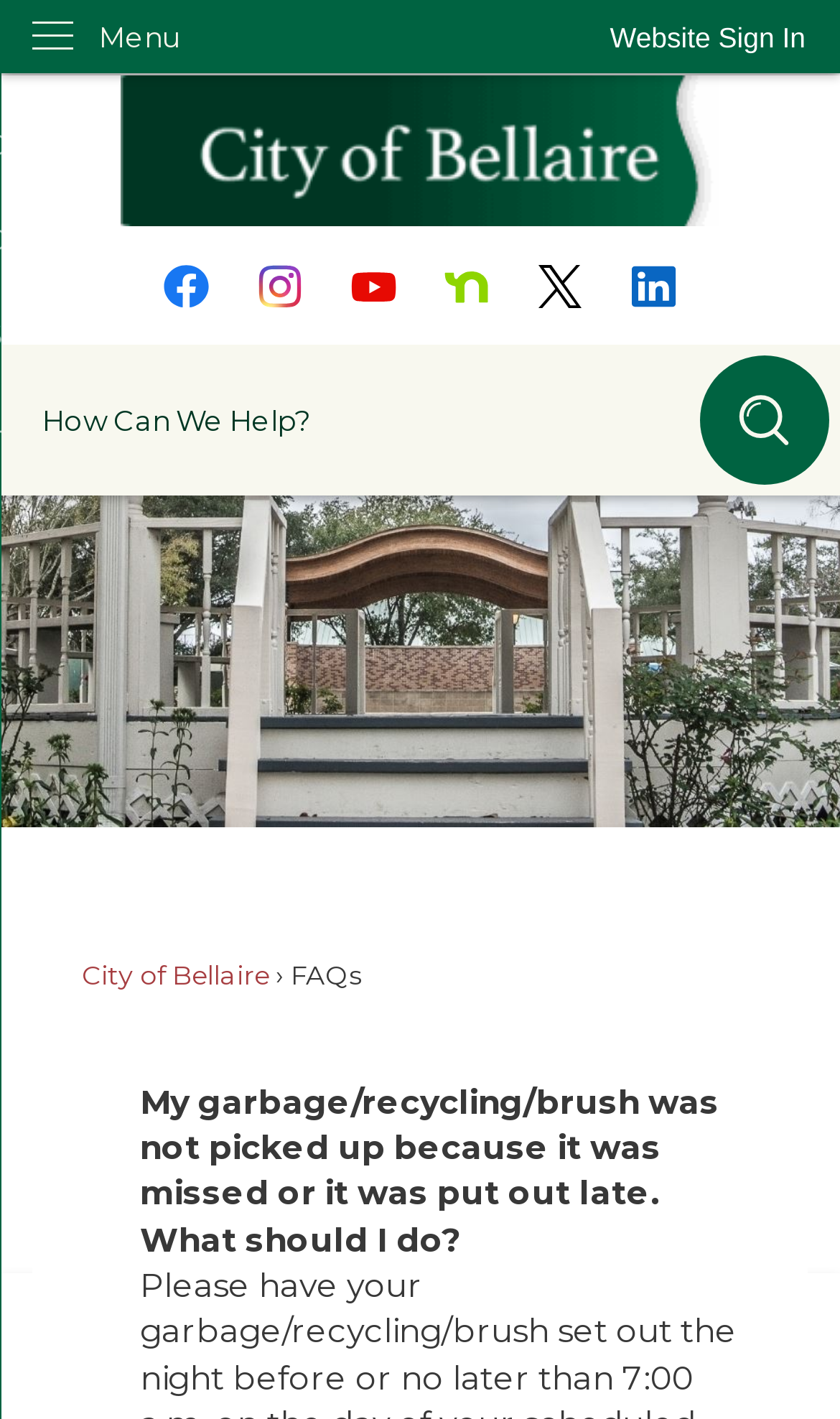Explain in detail what you observe on this webpage.

This webpage is a FAQ page, specifically focused on issues related to garbage, recycling, and brush pickup. At the top left corner, there is a "Skip to Main Content" link, followed by a "Website Sign In" button at the top right corner. Below the sign-in button, there is a menu with a "Menu" label.

The main content area is divided into two sections. On the left side, there are social media links, including Facebook, Instagram, YouTube, Nextdoor, X, and Linkedin, each accompanied by a corresponding graphic. These links are arranged vertically, with Facebook at the top and Linkedin at the bottom.

On the right side, there is a search region with a search textbox and a search button, which has a search icon. Below the search region, there is a link to the "City of Bellaire" website, followed by a heading that reads "FAQs".

The main FAQ content is presented in a question-answer format. The first question is "My garbage/recycling/brush was not picked up because it was missed or it was put out late. What should I do?", which is followed by an answer that is not provided in the accessibility tree.